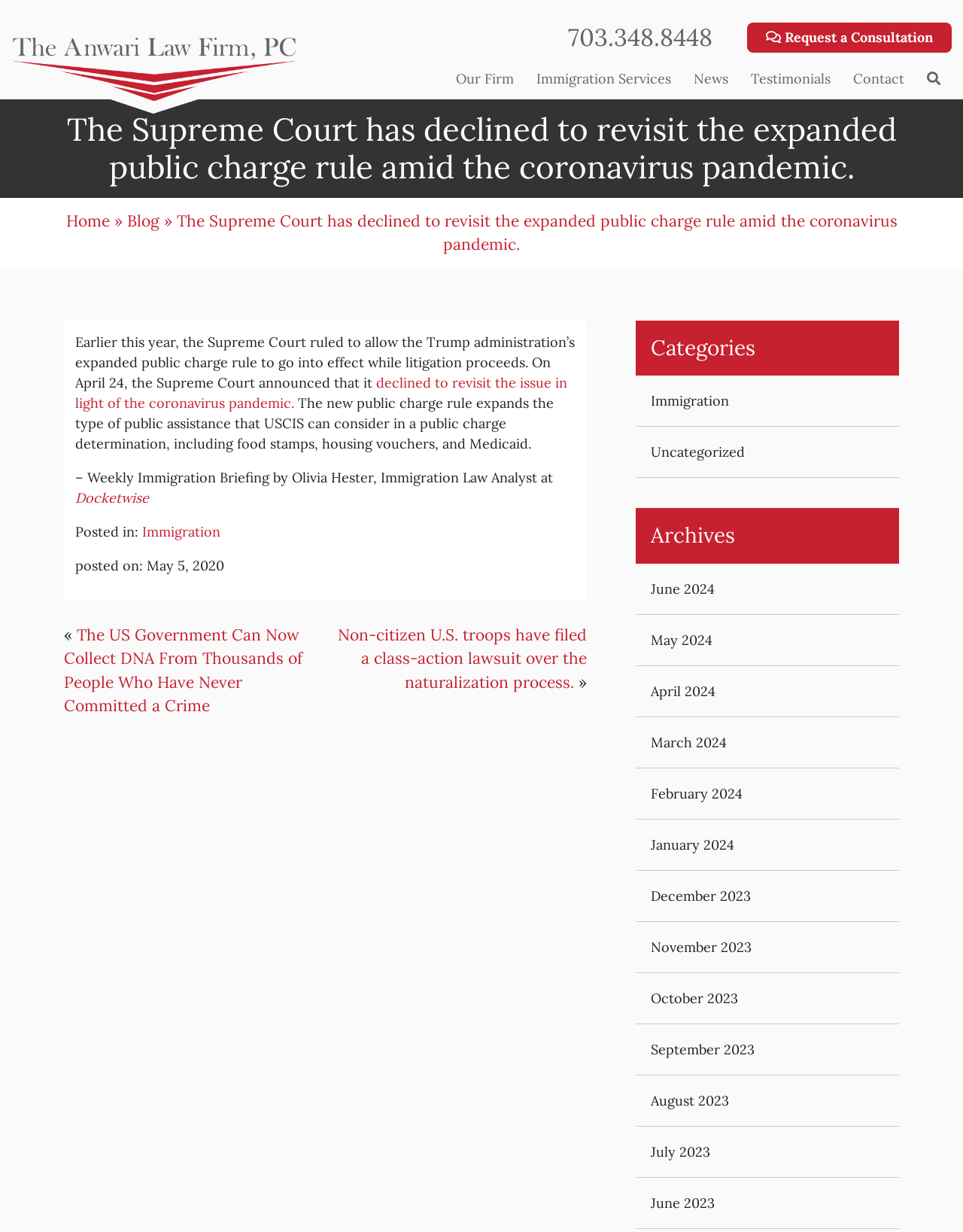From the webpage screenshot, predict the bounding box of the UI element that matches this description: "Request a Consultation".

[0.775, 0.018, 0.988, 0.042]